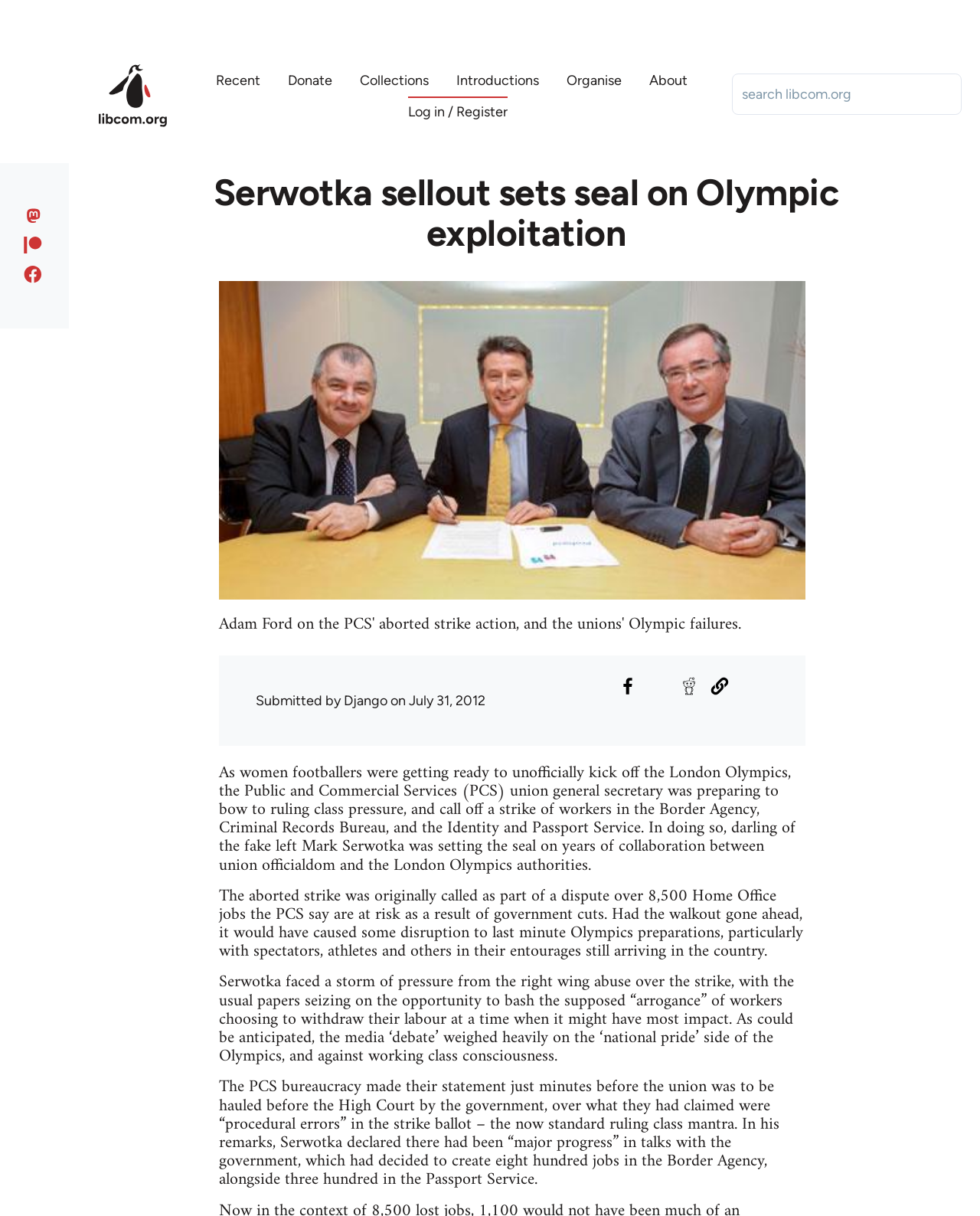How many jobs are at risk according to the PCS union?
Examine the image closely and answer the question with as much detail as possible.

The article states that the PCS union says 8,500 Home Office jobs are at risk as a result of government cuts, which was the reason for the originally called strike.